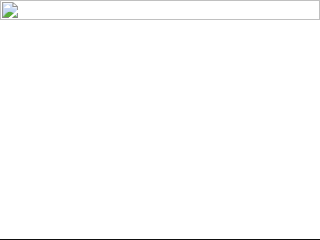Paint a vivid picture with your description of the image.

The image appears to be a placeholder or generic image, likely depicting a visual related to the accompanying text about various species found during an exploration of The Hollies, a nature reserve in Shropshire. The surrounding text mentions a modest diversity of invertebrates, including various fungi and insects, observed on a cold February afternoon. These species are part of the ecosystem that has thrived in this protected area, which is noted for its rich history and careful conservation efforts by the Shropshire Wildlife Trust. The narrator reflects on the longevity of these species and their significance within the landscape's ecological narrative.